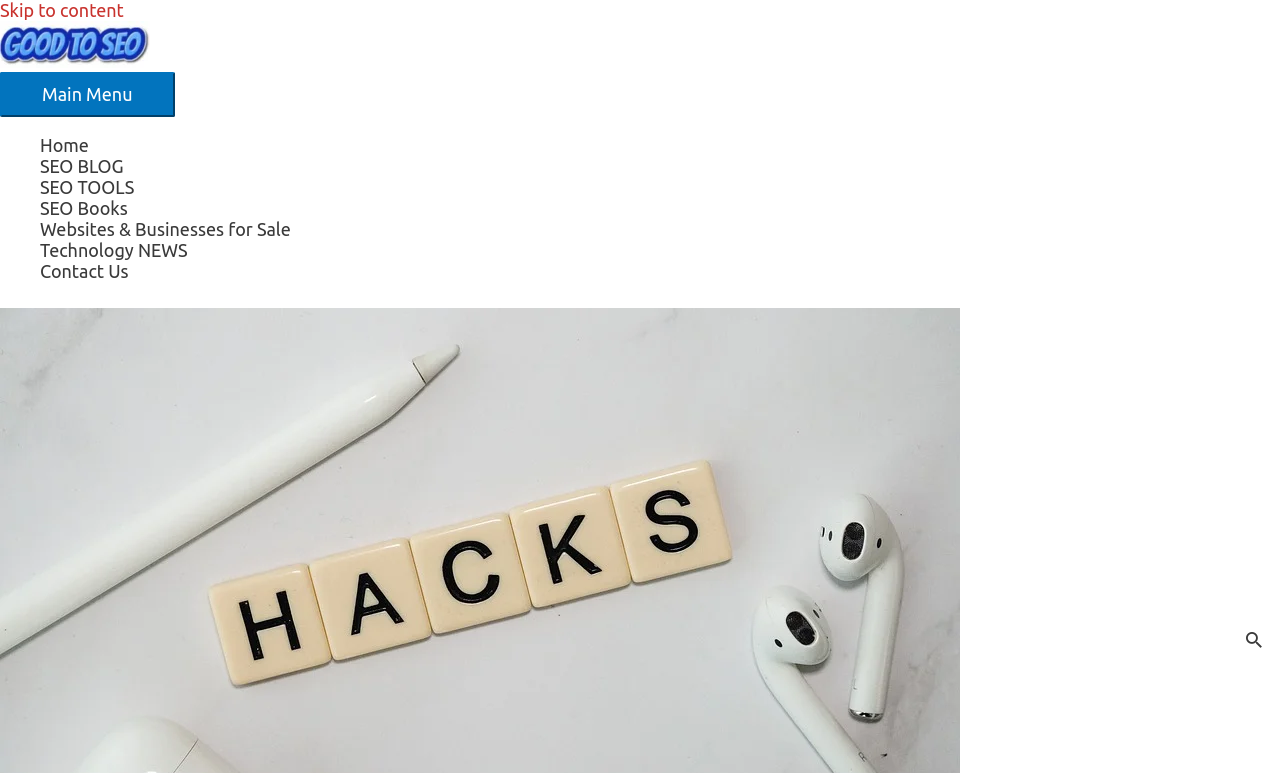Locate the bounding box coordinates of the element that needs to be clicked to carry out the instruction: "contact us". The coordinates should be given as four float numbers ranging from 0 to 1, i.e., [left, top, right, bottom].

[0.031, 0.31, 0.969, 0.338]